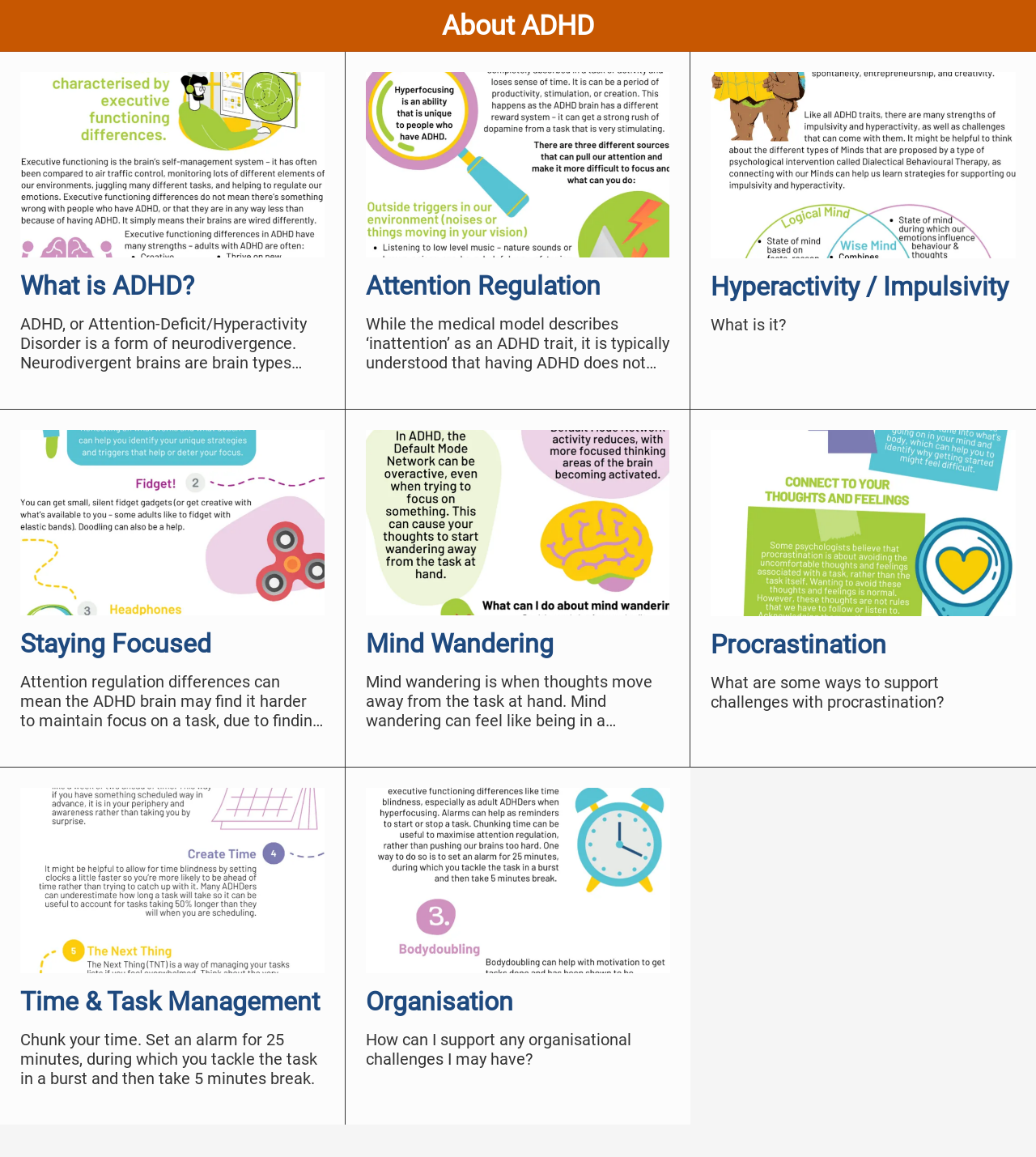Given the description of the UI element: "parent_node: Time & Task Management", predict the bounding box coordinates in the form of [left, top, right, bottom], with each value being a float between 0 and 1.

[0.02, 0.681, 0.313, 0.841]